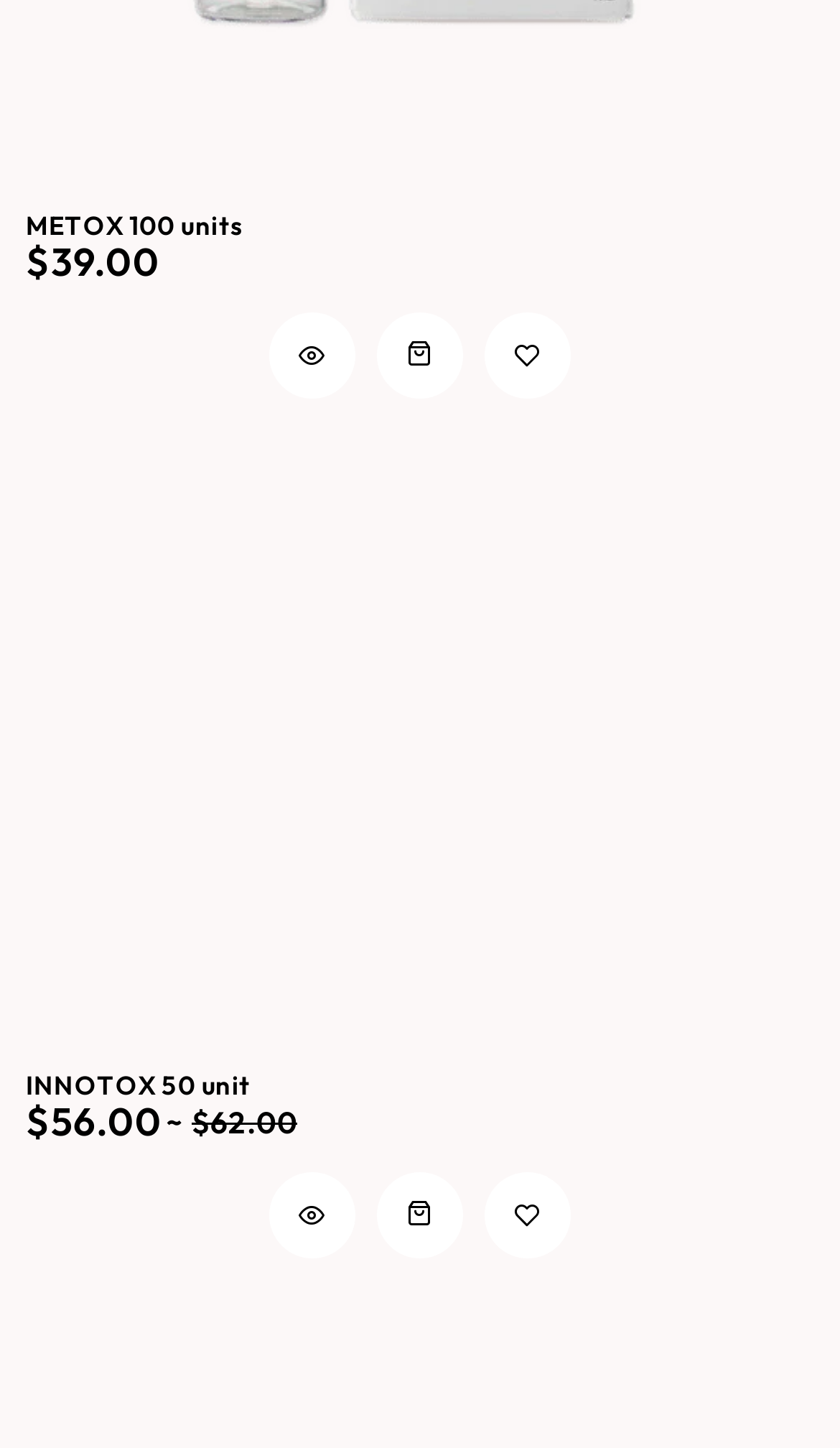Please identify the bounding box coordinates of the element I need to click to follow this instruction: "add to cart".

[0.577, 0.215, 0.679, 0.275]